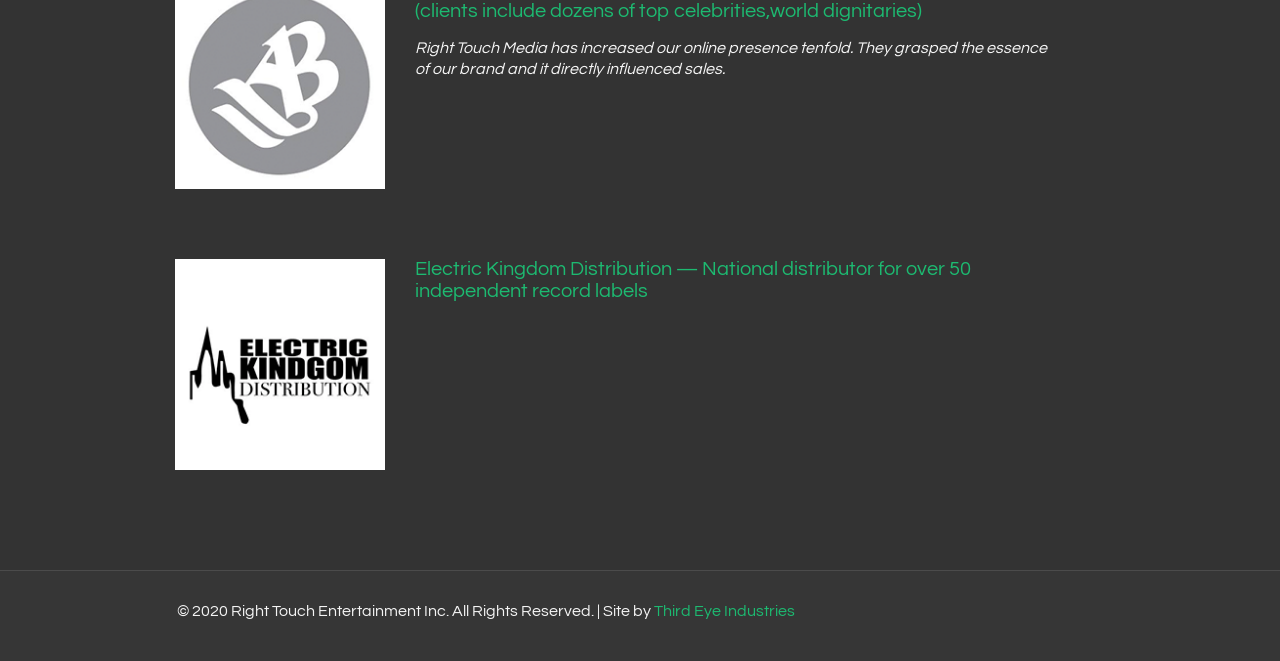Provide a short answer to the following question with just one word or phrase: What type of company is Right Touch Entertainment?

Entertainment company